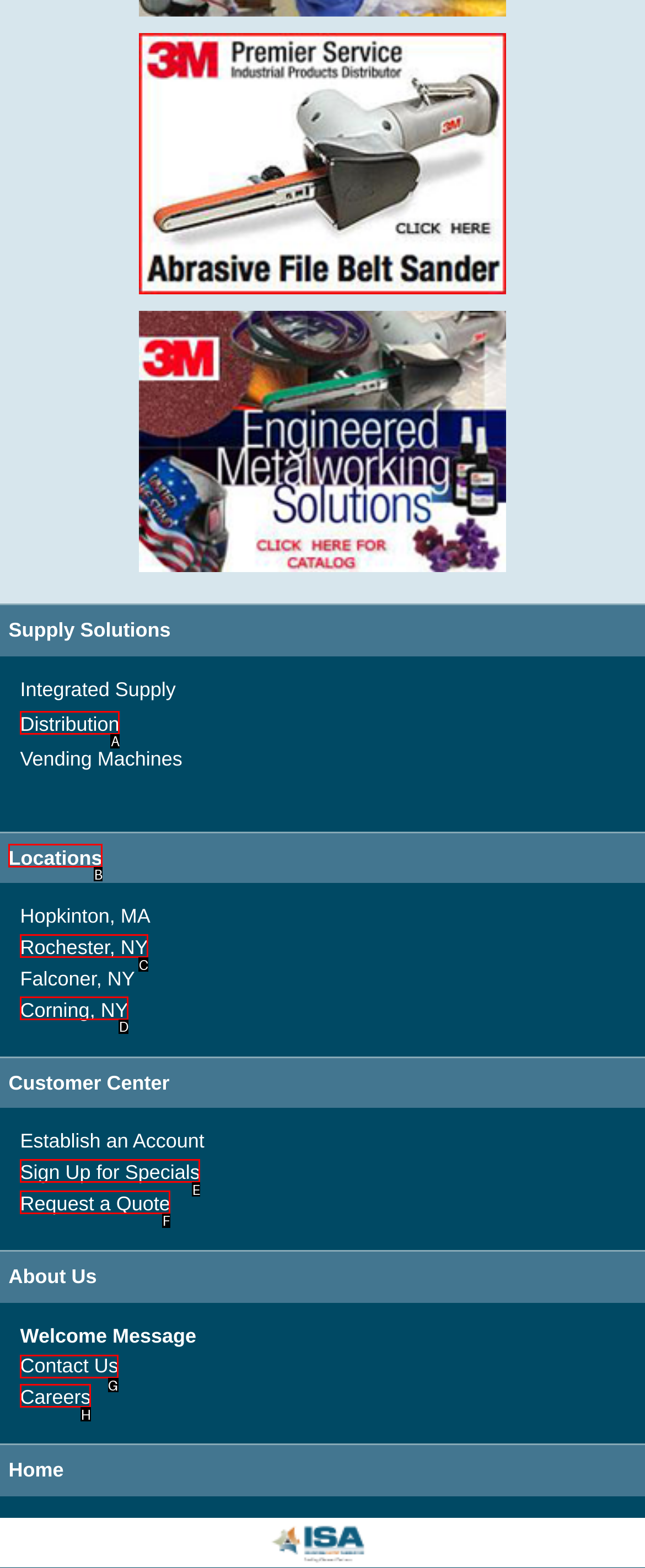Select the appropriate HTML element that needs to be clicked to execute the following task: Contact Us. Respond with the letter of the option.

G